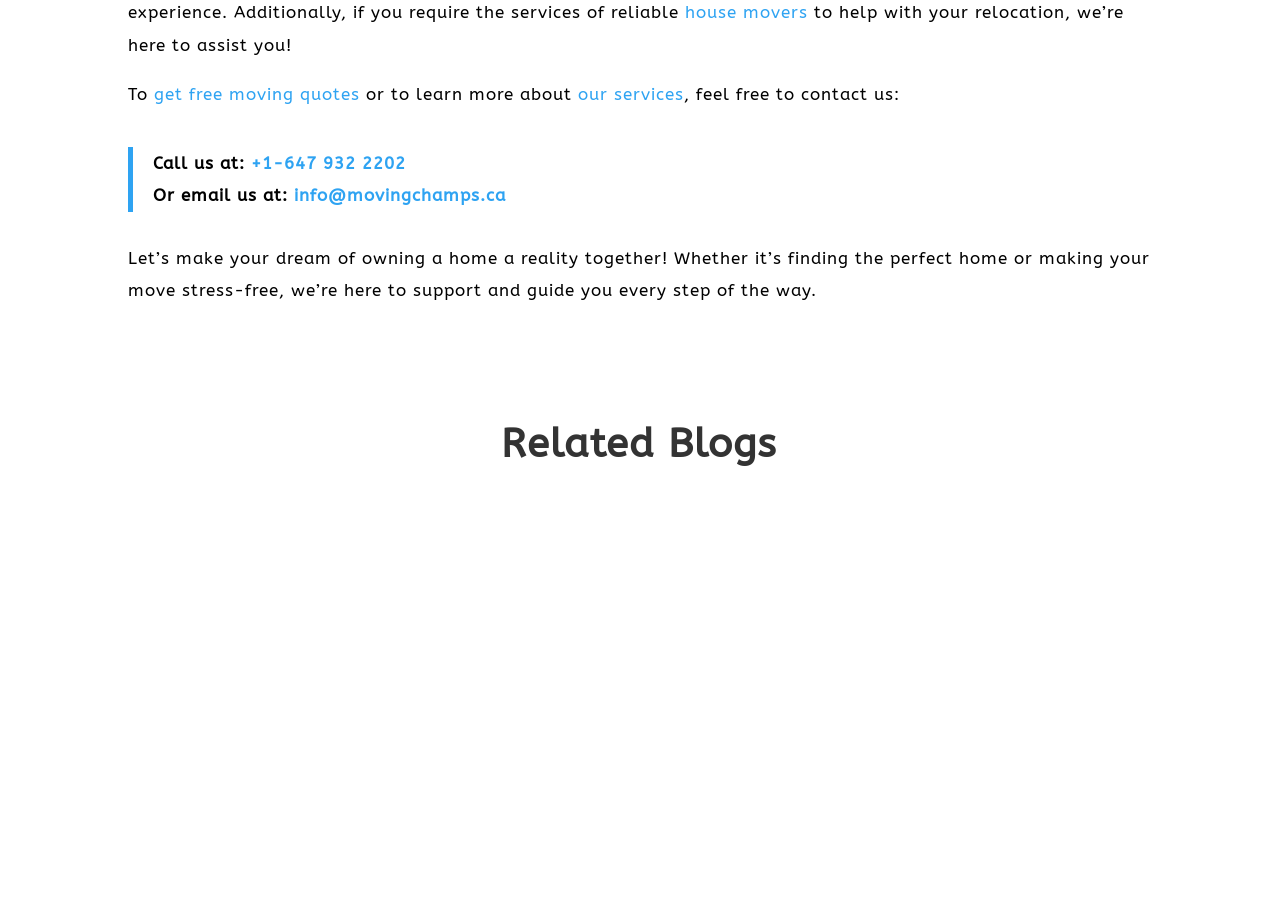Identify the bounding box coordinates of the HTML element based on this description: "+1-647 932 2202".

[0.196, 0.169, 0.317, 0.191]